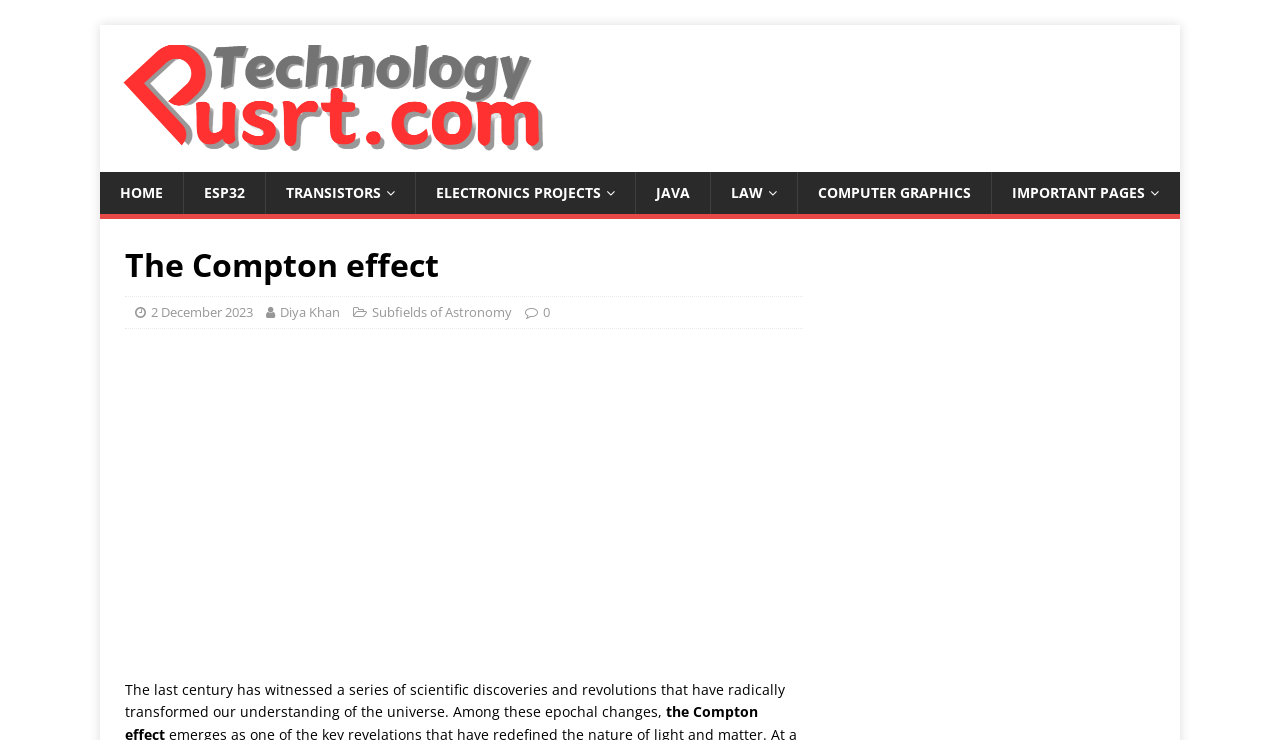Please mark the clickable region by giving the bounding box coordinates needed to complete this instruction: "check the date of the article".

[0.118, 0.409, 0.198, 0.434]